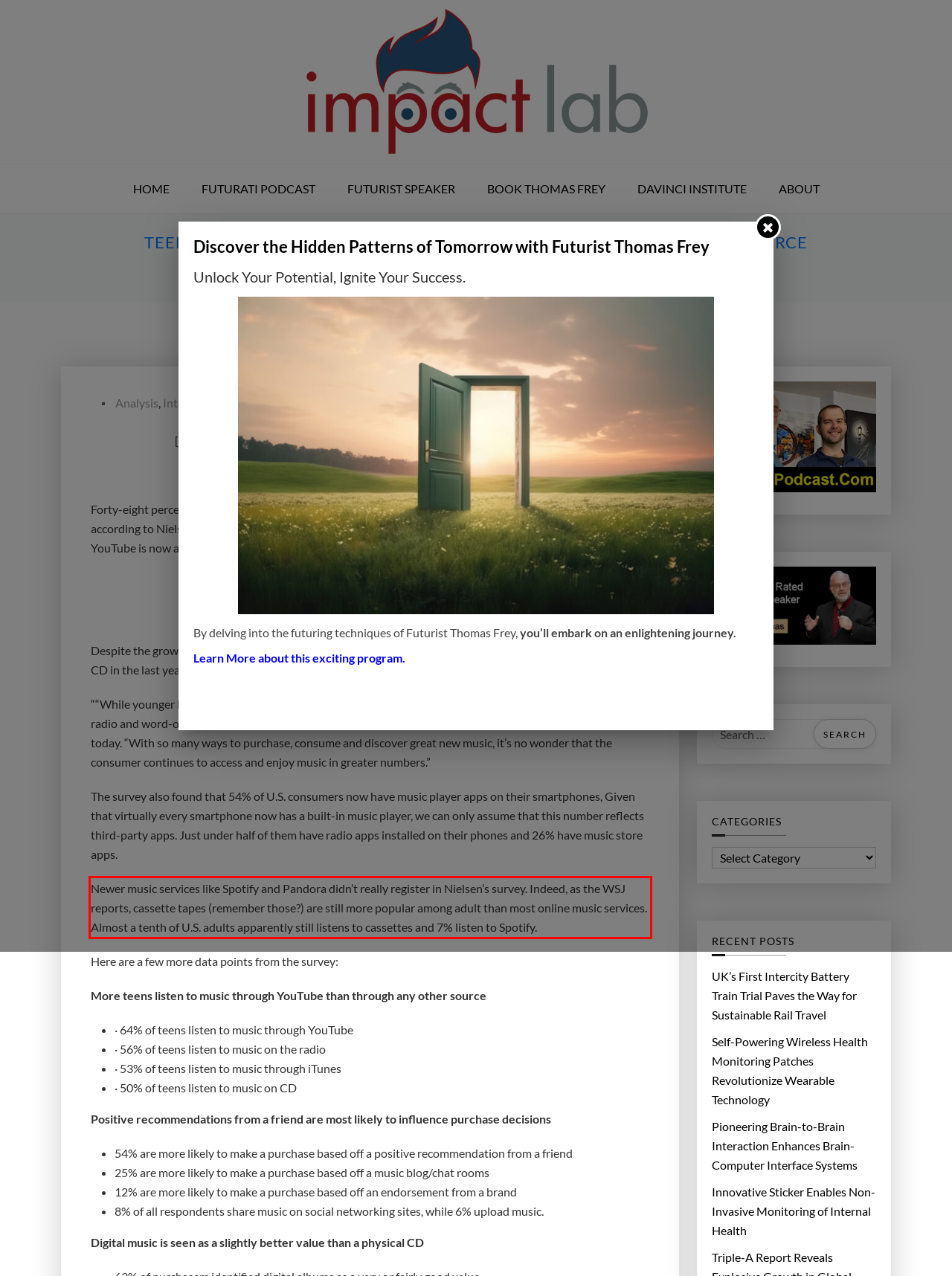Given a webpage screenshot, locate the red bounding box and extract the text content found inside it.

Newer music services like Spotify and Pandora didn’t really register in Nielsen’s survey. Indeed, as the WSJ reports, cassette tapes (remember those?) are still more popular among adult than most online music services. Almost a tenth of U.S. adults apparently still listens to cassettes and 7% listen to Spotify.